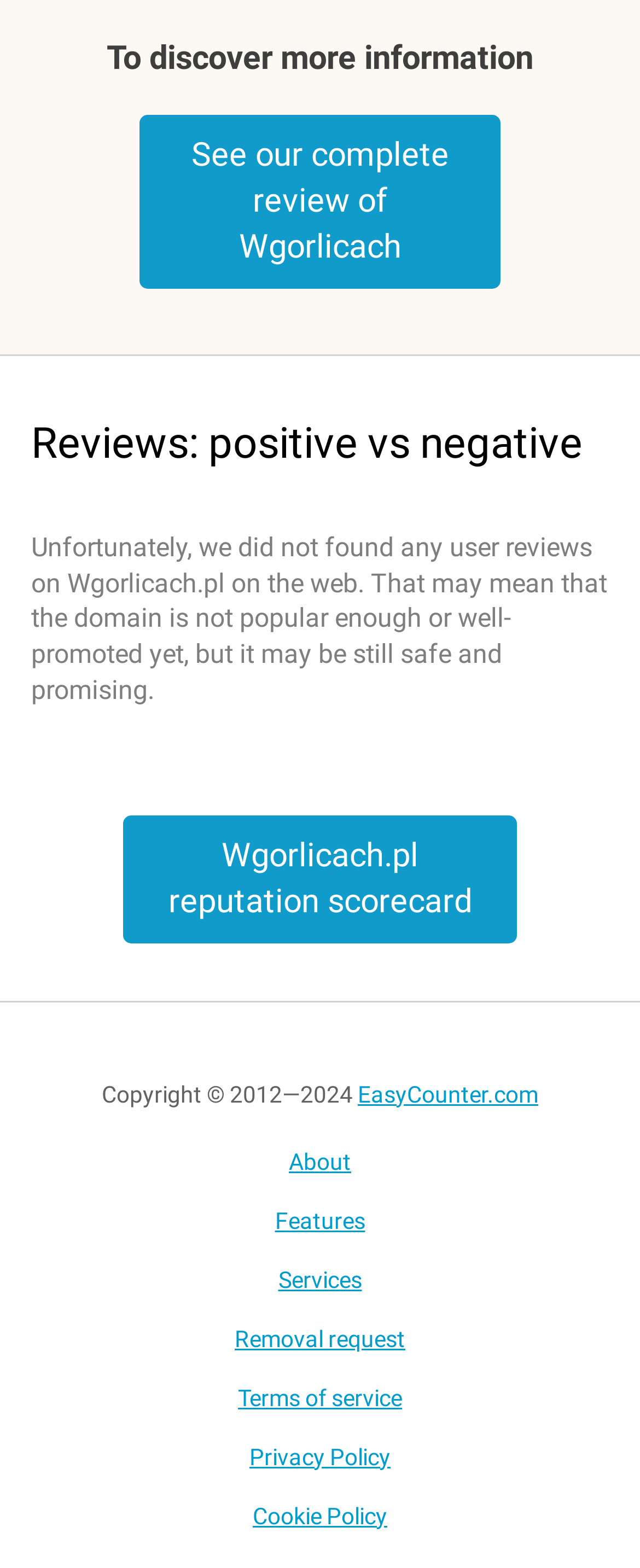Please respond to the question using a single word or phrase:
What is the topic of the review?

Wgorlicach